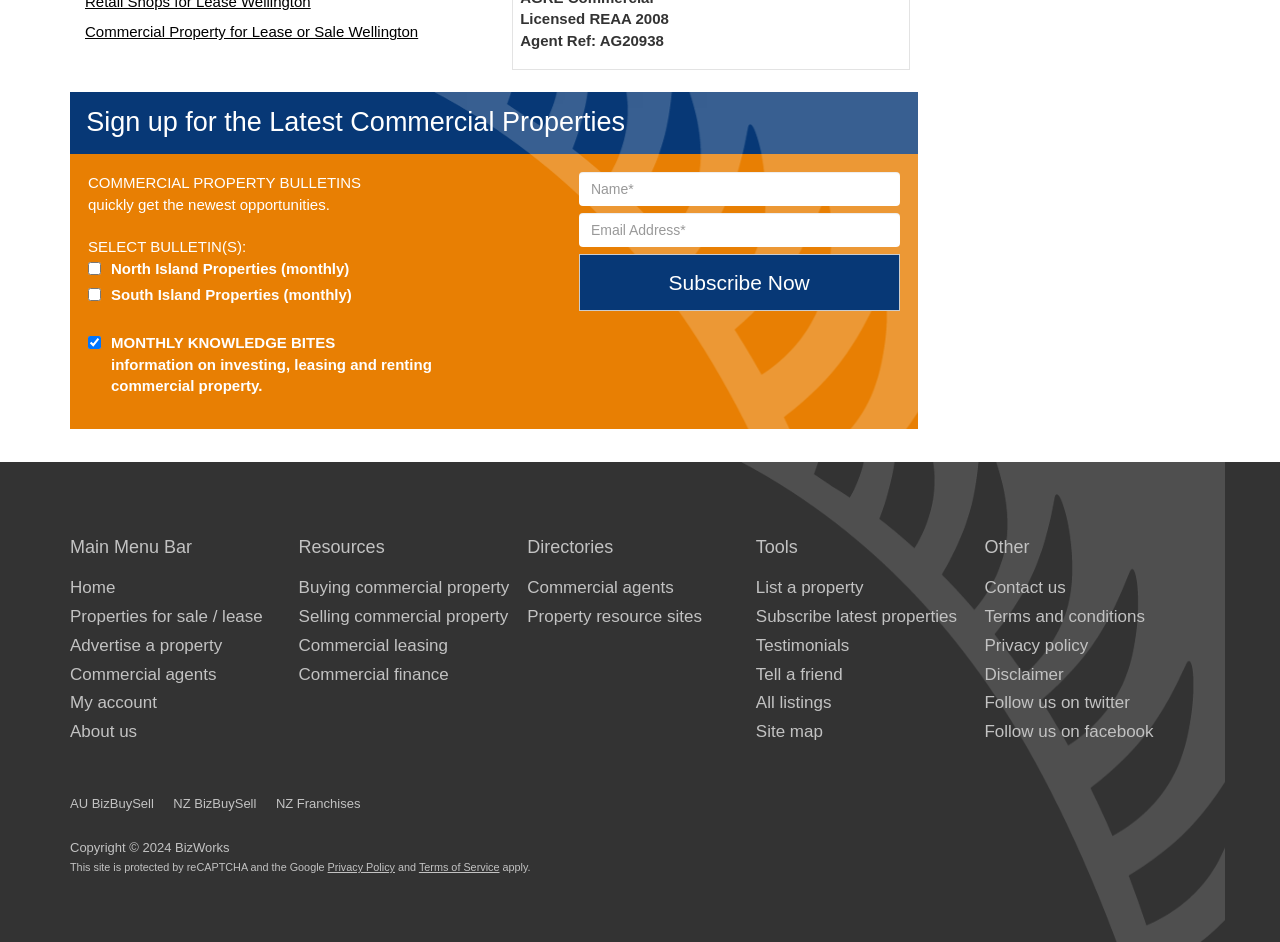What is the copyright year of the website?
Please provide an in-depth and detailed response to the question.

The copyright year of the website can be found at the bottom of the webpage, which is 'Copyright © 2024 BizWorks'.